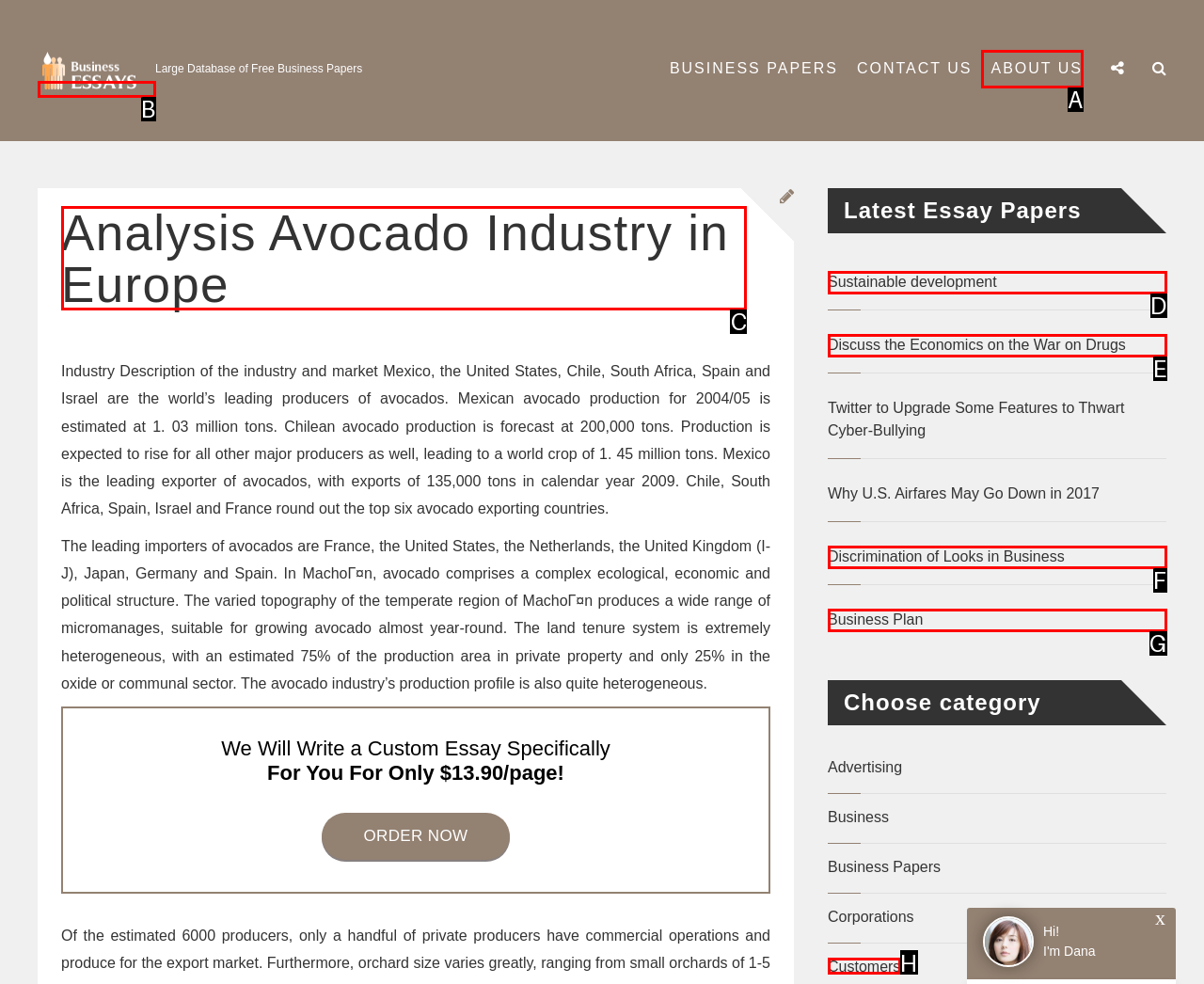Determine the letter of the UI element that will complete the task: Share via Facebook
Reply with the corresponding letter.

None